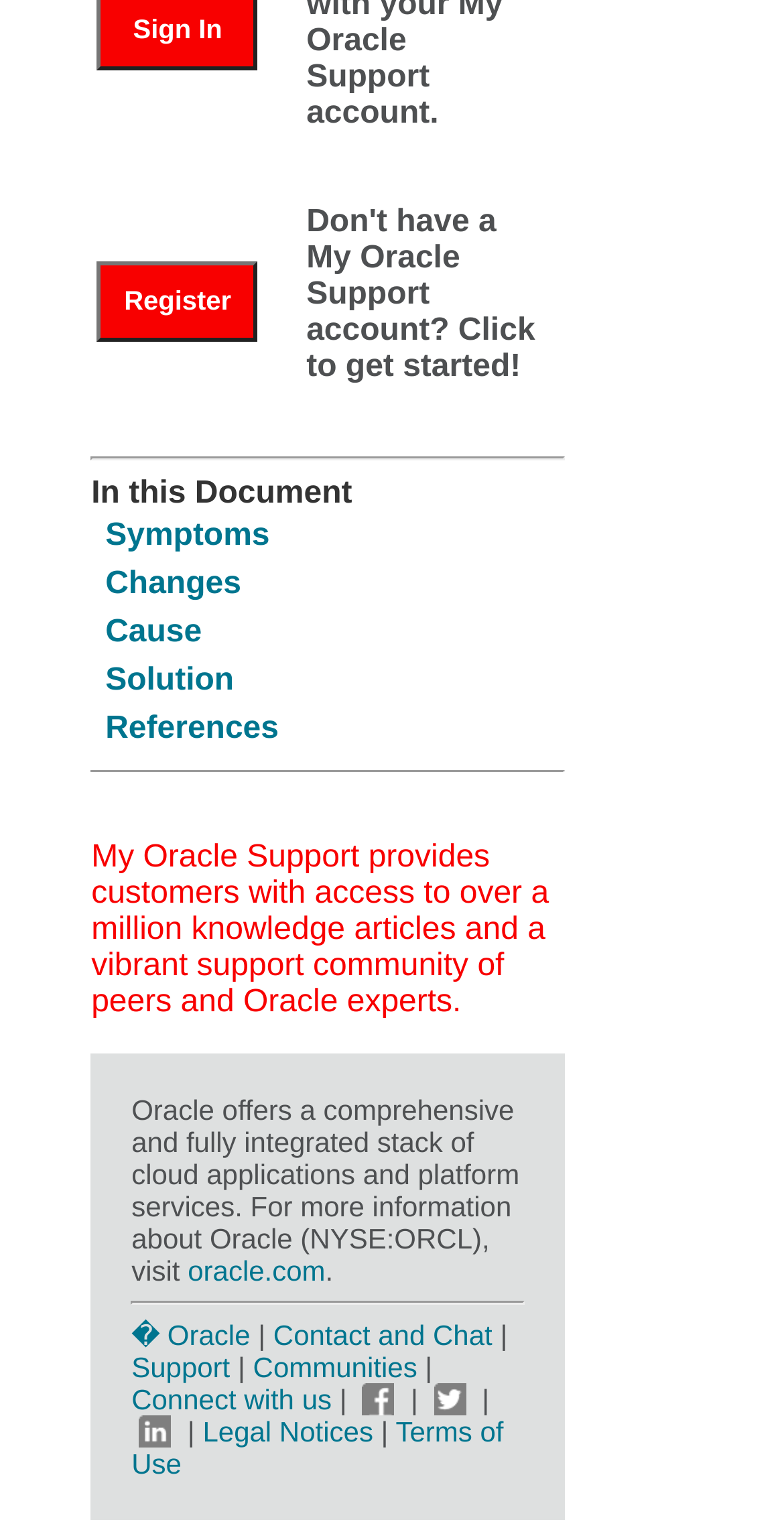How many social media links are there in the FooterAsNonLandmark element?
Analyze the image and deliver a detailed answer to the question.

In the FooterAsNonLandmark element with ID 36, I found three social media links: Facebook, Twitter, and Linked In, each with its corresponding image element.